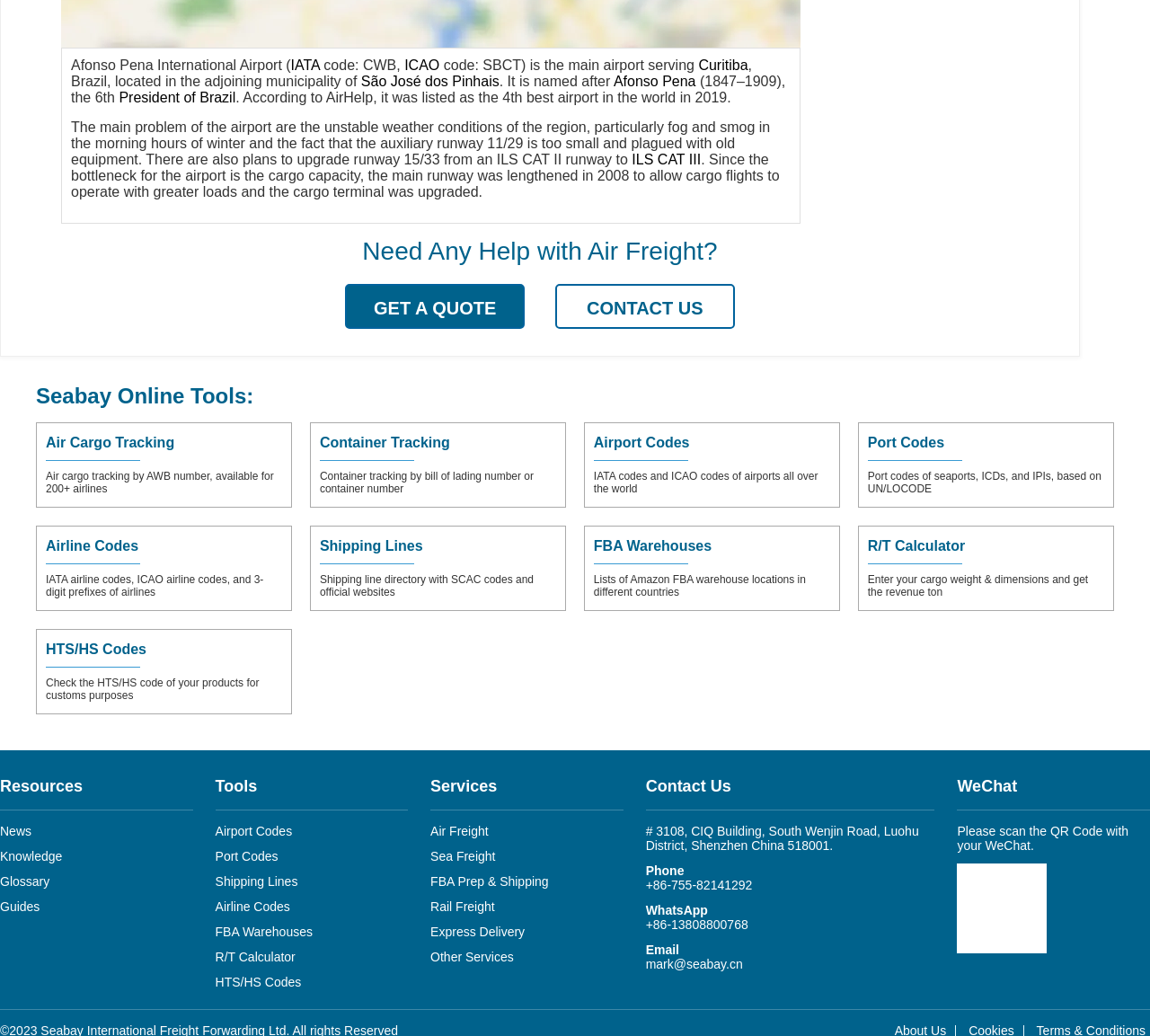Locate the bounding box coordinates of the clickable area needed to fulfill the instruction: "Watch the Douyin Video".

None